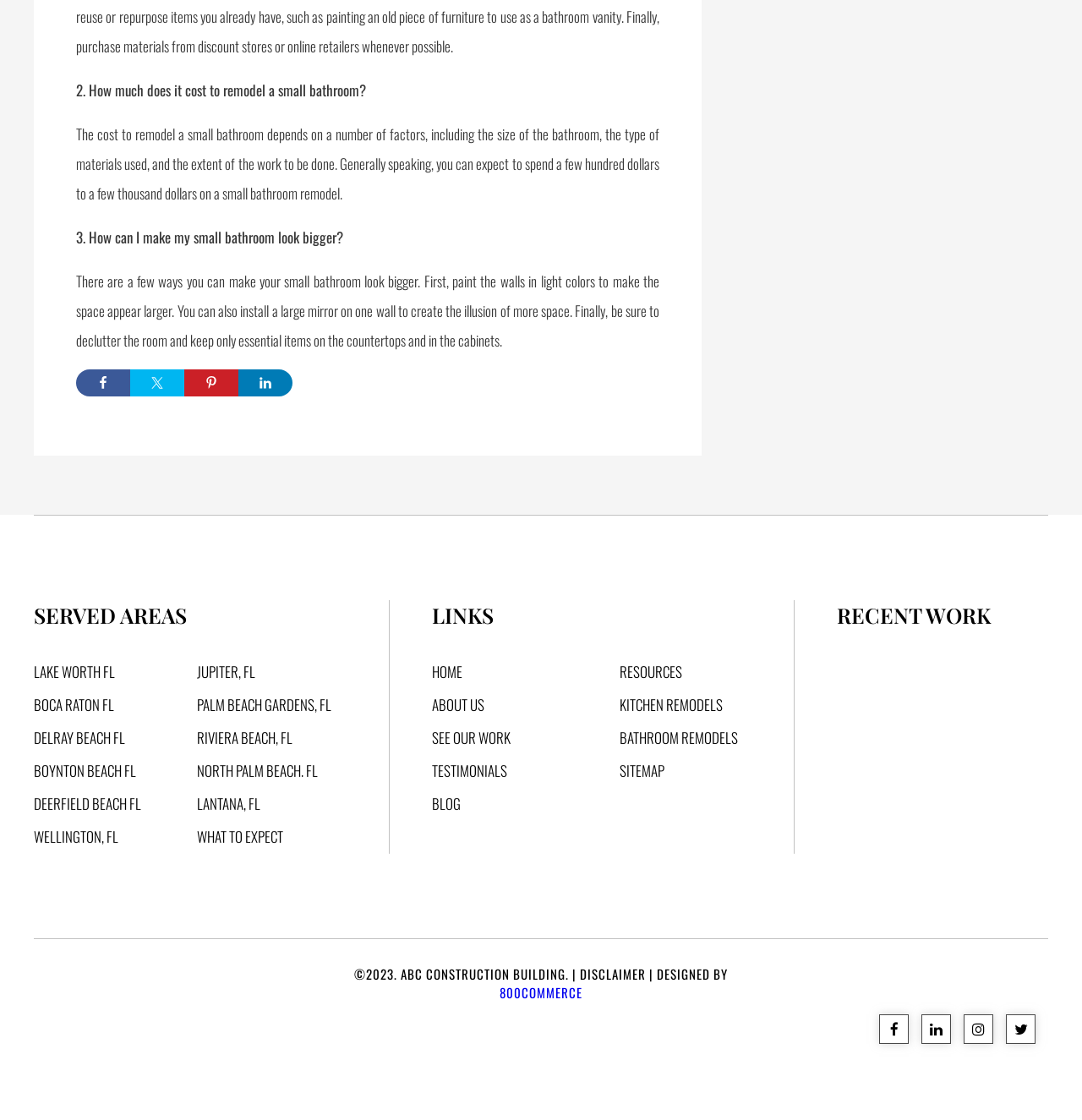Please find the bounding box coordinates of the element's region to be clicked to carry out this instruction: "View served areas in LAKE WORTH FL".

[0.031, 0.59, 0.106, 0.609]